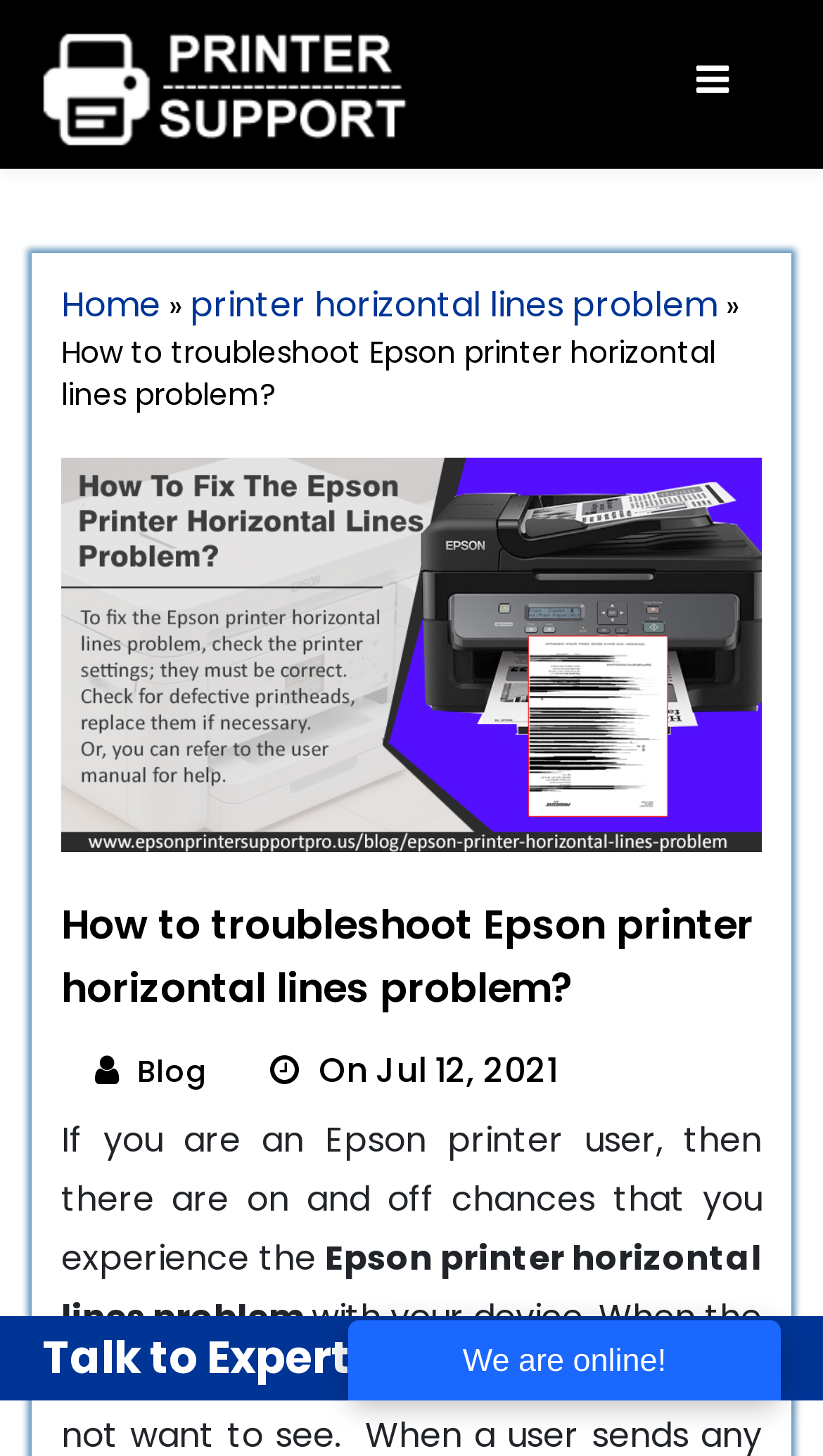Identify the bounding box coordinates for the UI element mentioned here: "alt="EPSON SUPPORT NUMBER"". Provide the coordinates as four float values between 0 and 1, i.e., [left, top, right, bottom].

[0.038, 0.012, 0.5, 0.084]